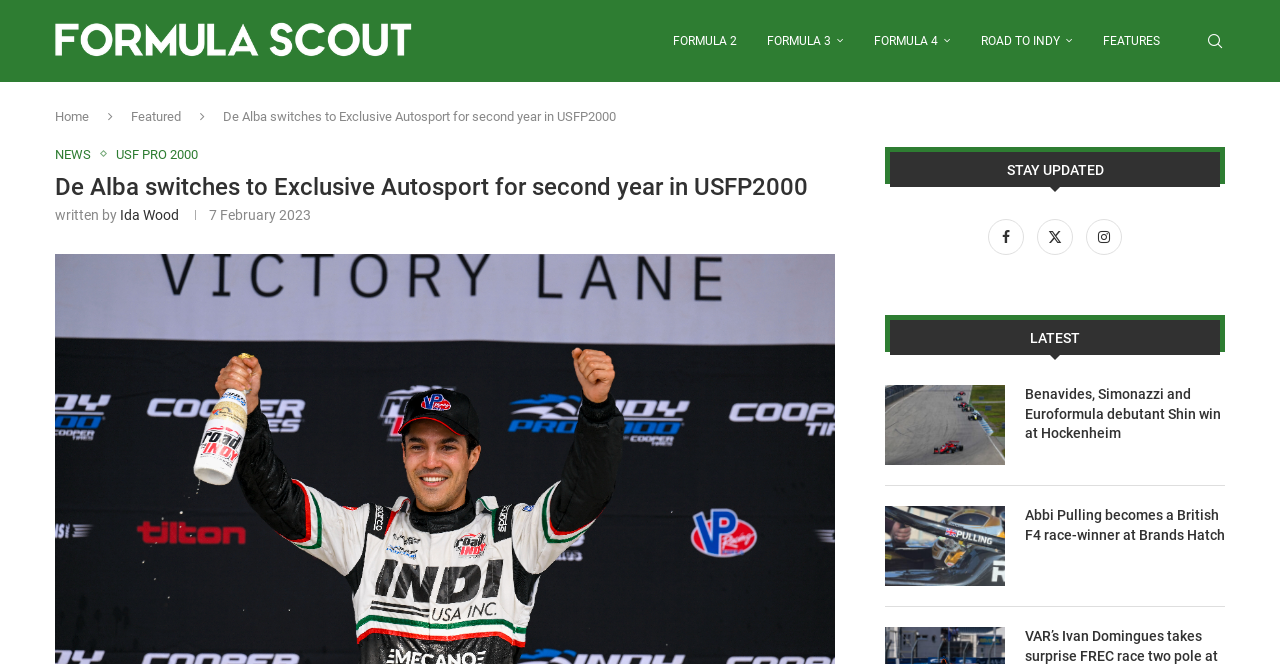Who wrote the article?
Examine the screenshot and reply with a single word or phrase.

Ida Wood